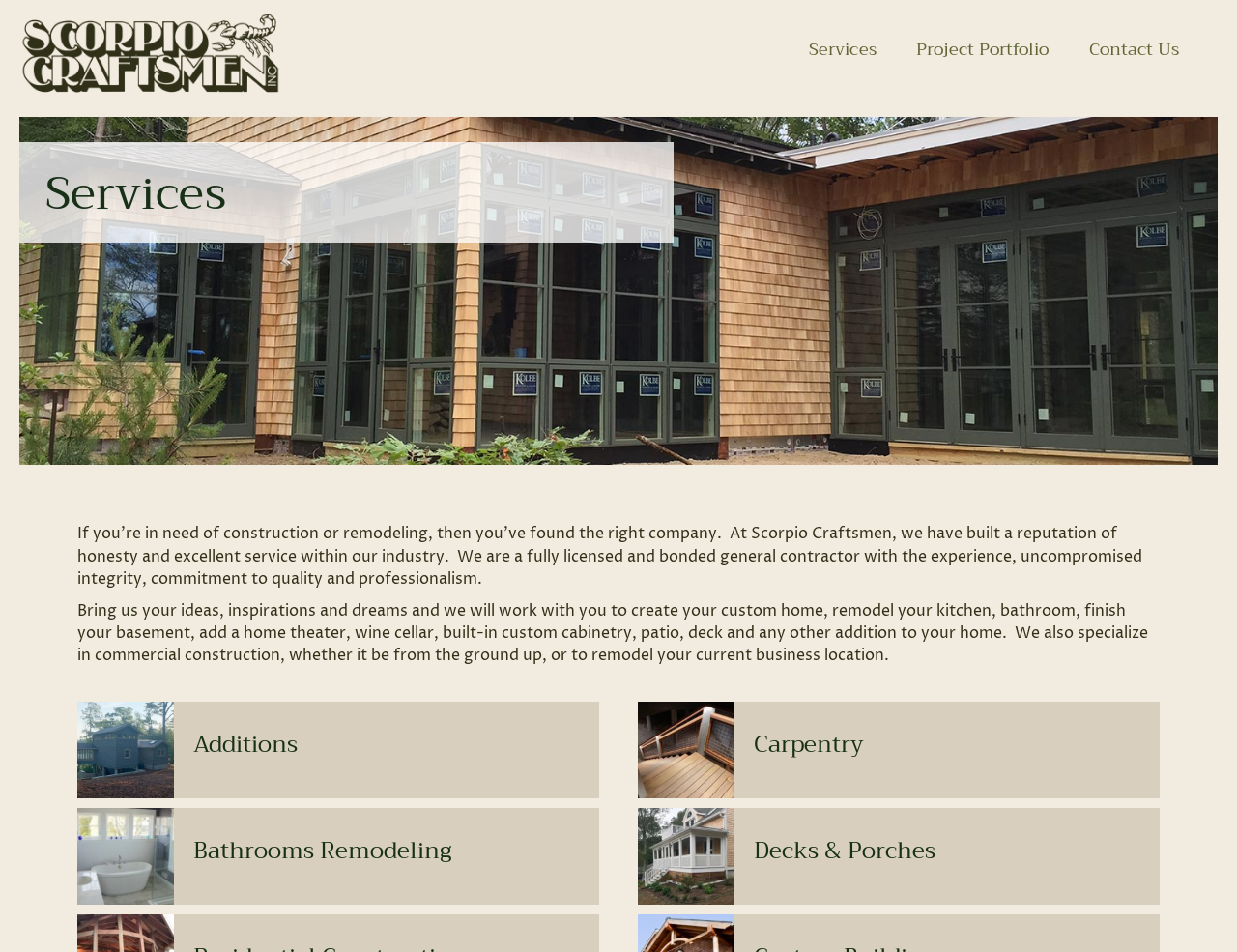Analyze the image and give a detailed response to the question:
What is the main focus of the company?

The company's main focus is on custom home building and renovations, as evident from the text 'Bring us your ideas, inspirations and dreams and we will work with you to create your custom home...' and the various services listed on the webpage, such as additions, bathroom remodeling, and carpentry.